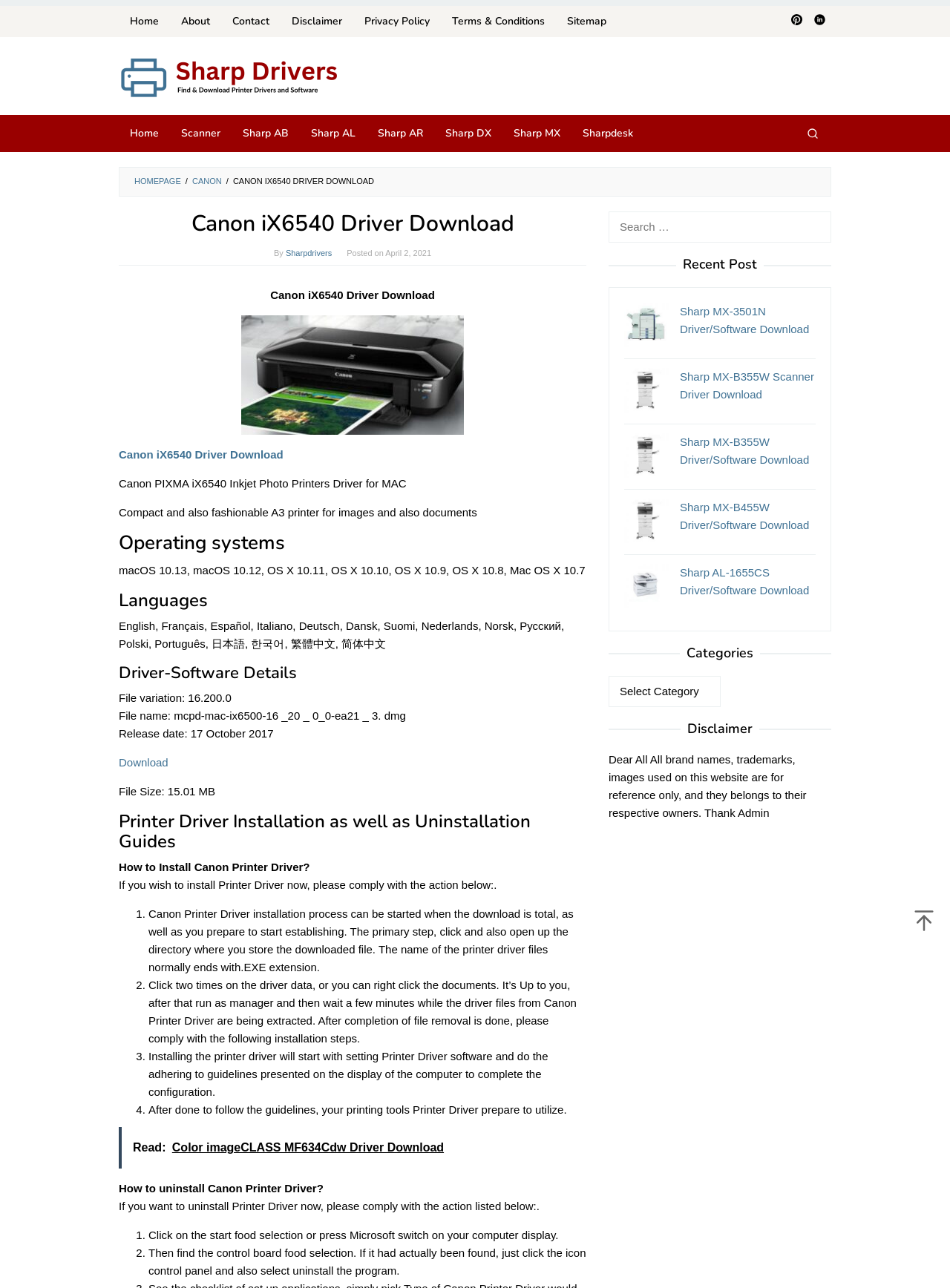Please find the bounding box coordinates for the clickable element needed to perform this instruction: "Read about the Canon iX6540 Driver Download".

[0.125, 0.348, 0.298, 0.358]